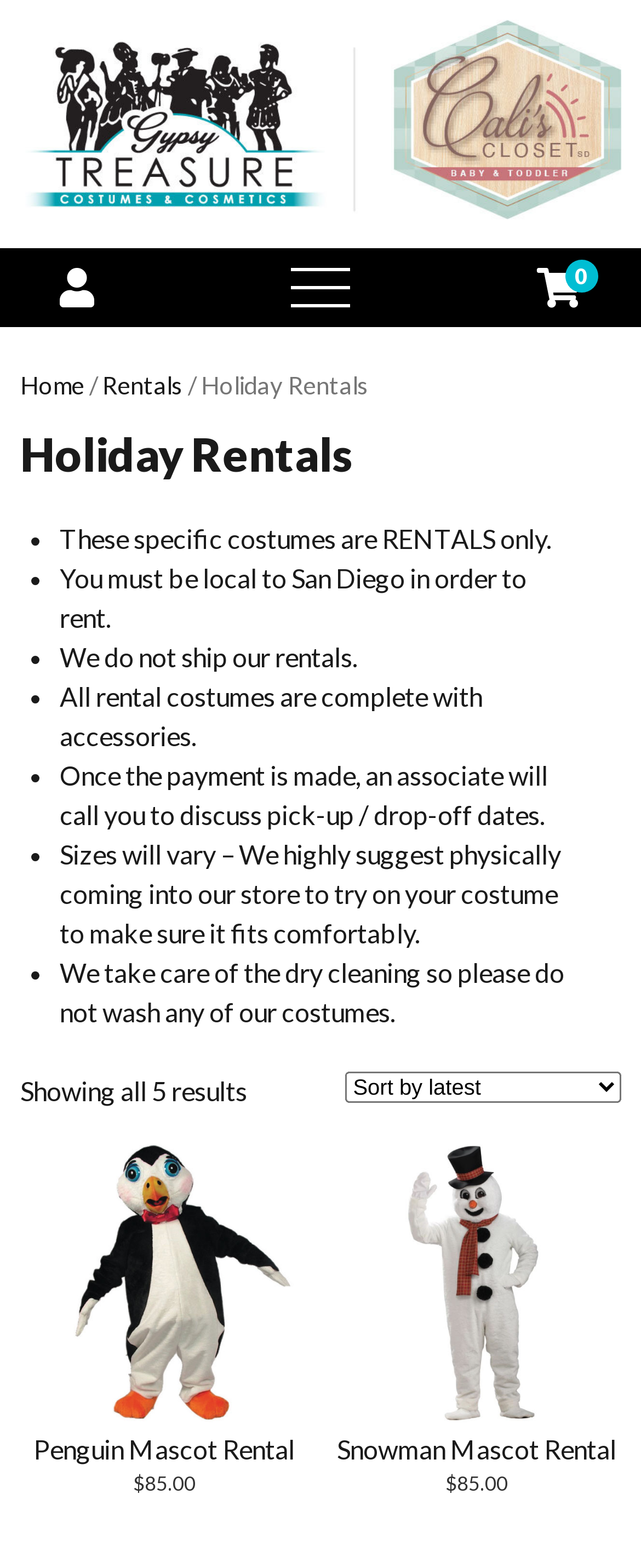Identify the bounding box coordinates of the section that should be clicked to achieve the task described: "Contact the company".

None